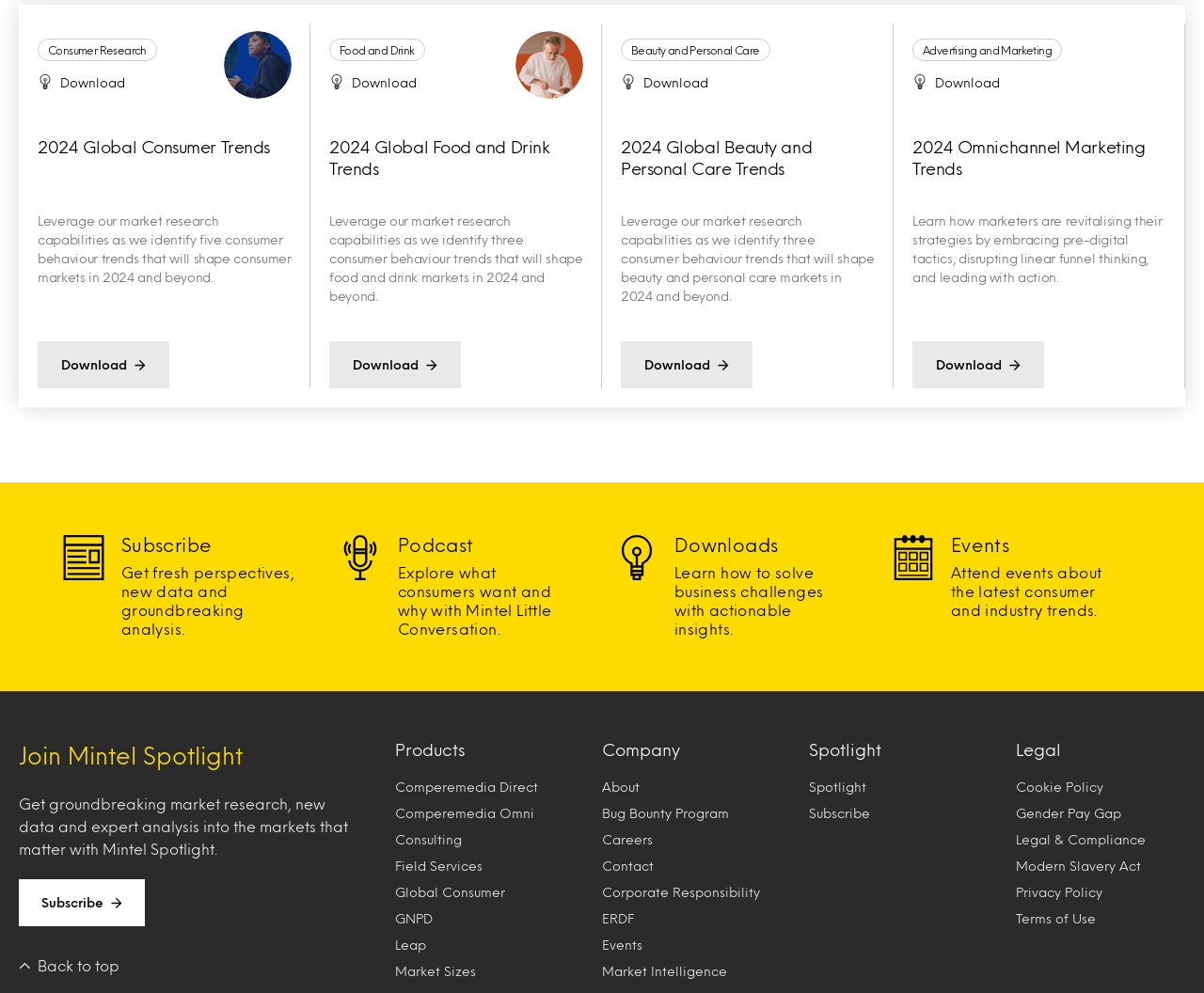Provide the bounding box coordinates of the section that needs to be clicked to accomplish the following instruction: "Subscribe to get fresh perspectives."

[0.041, 0.539, 0.27, 0.643]